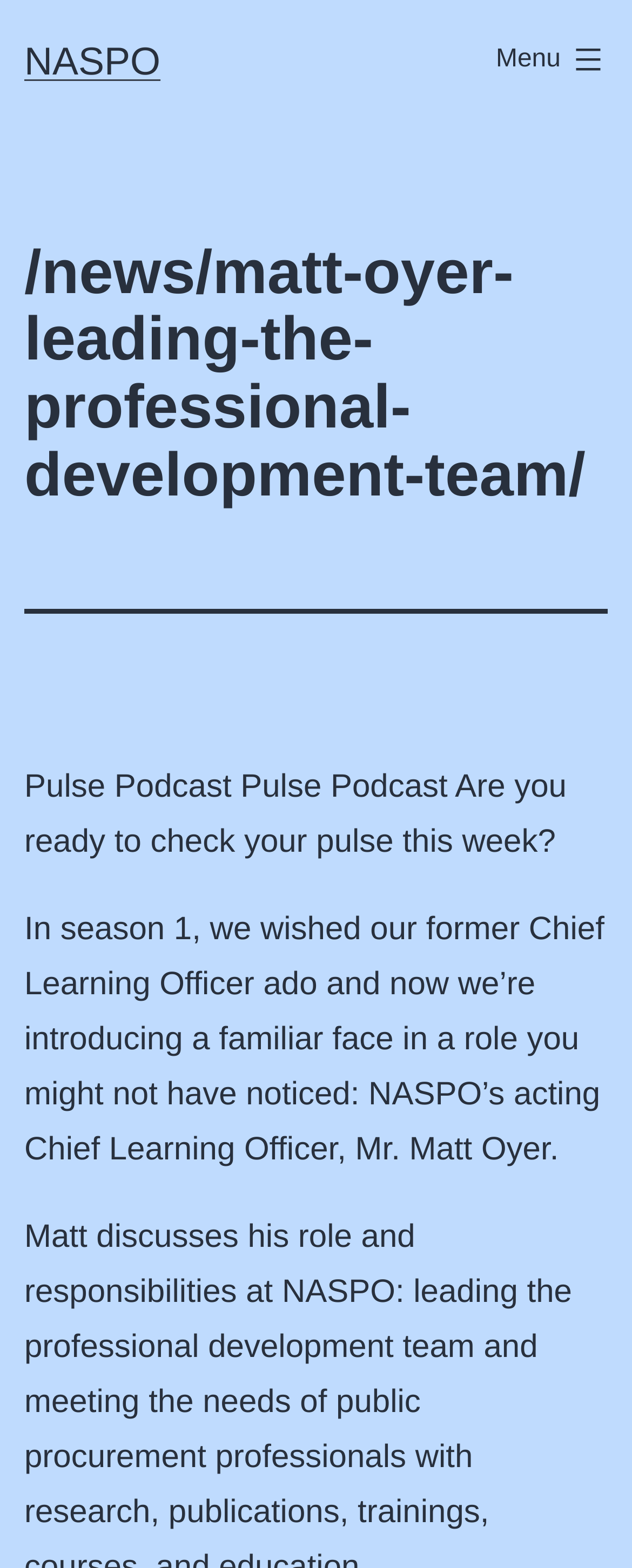Provide the bounding box coordinates of the HTML element described as: "NASPO". The bounding box coordinates should be four float numbers between 0 and 1, i.e., [left, top, right, bottom].

[0.038, 0.025, 0.254, 0.053]